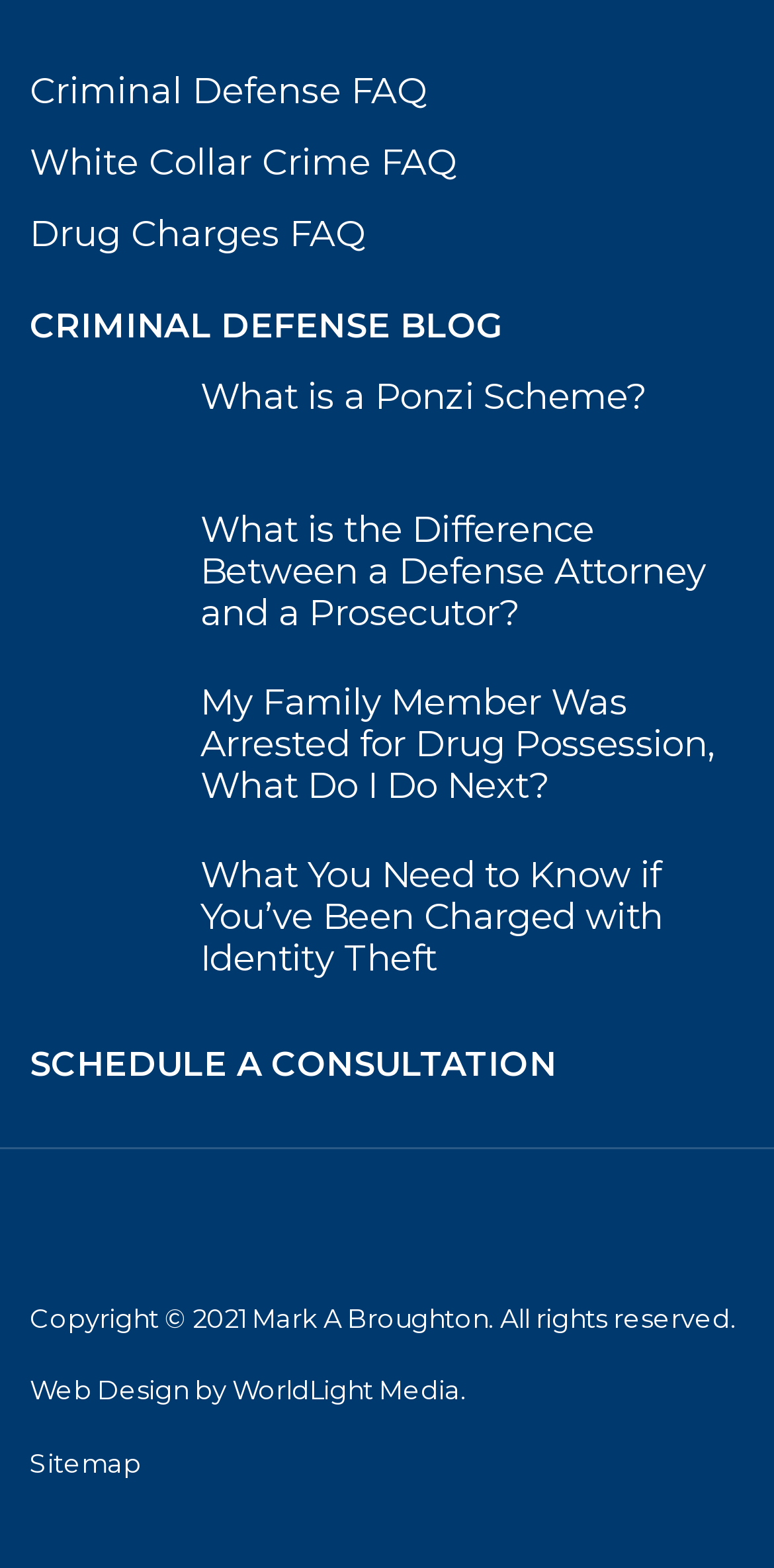Find the bounding box coordinates for the HTML element described in this sentence: "Sitemap". Provide the coordinates as four float numbers between 0 and 1, in the format [left, top, right, bottom].

[0.038, 0.922, 0.182, 0.942]